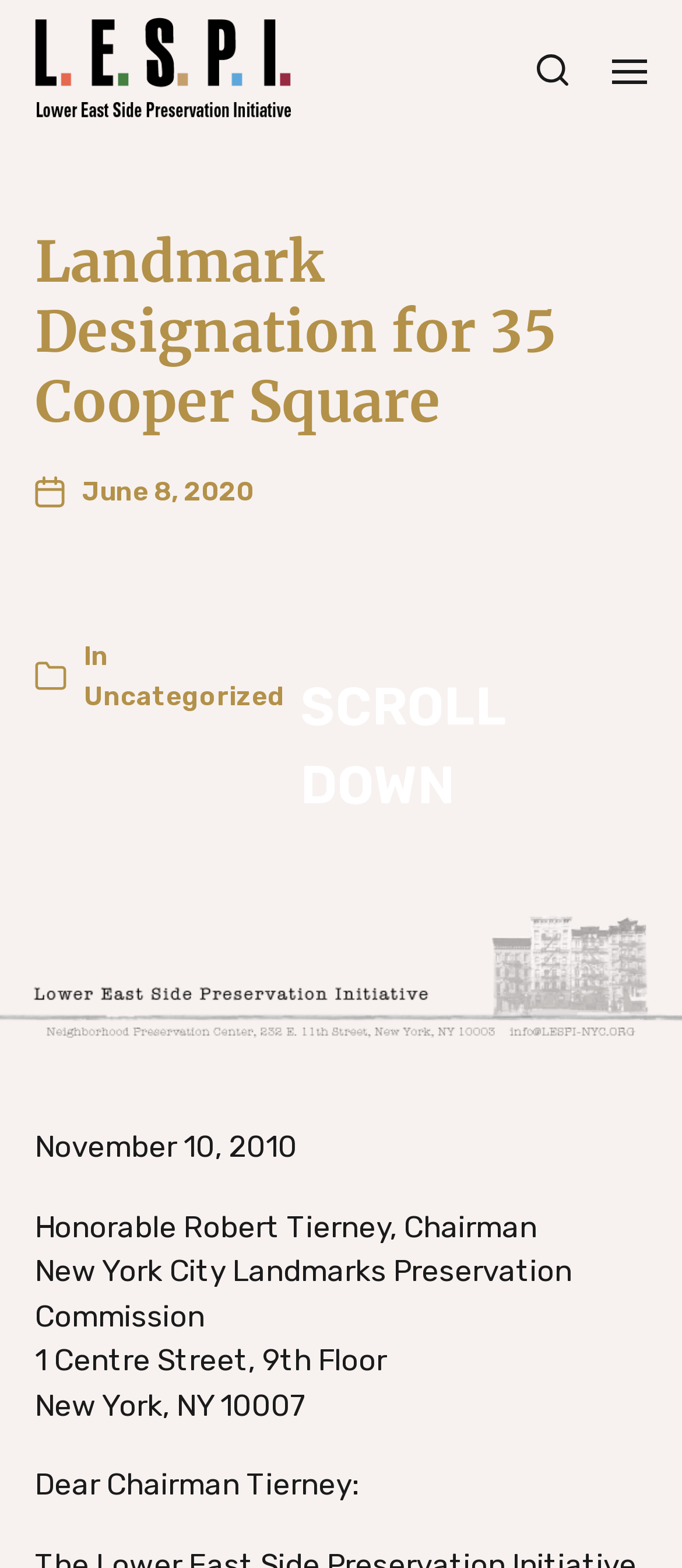Can you extract the primary headline text from the webpage?

Landmark Designation for 35 Cooper Square